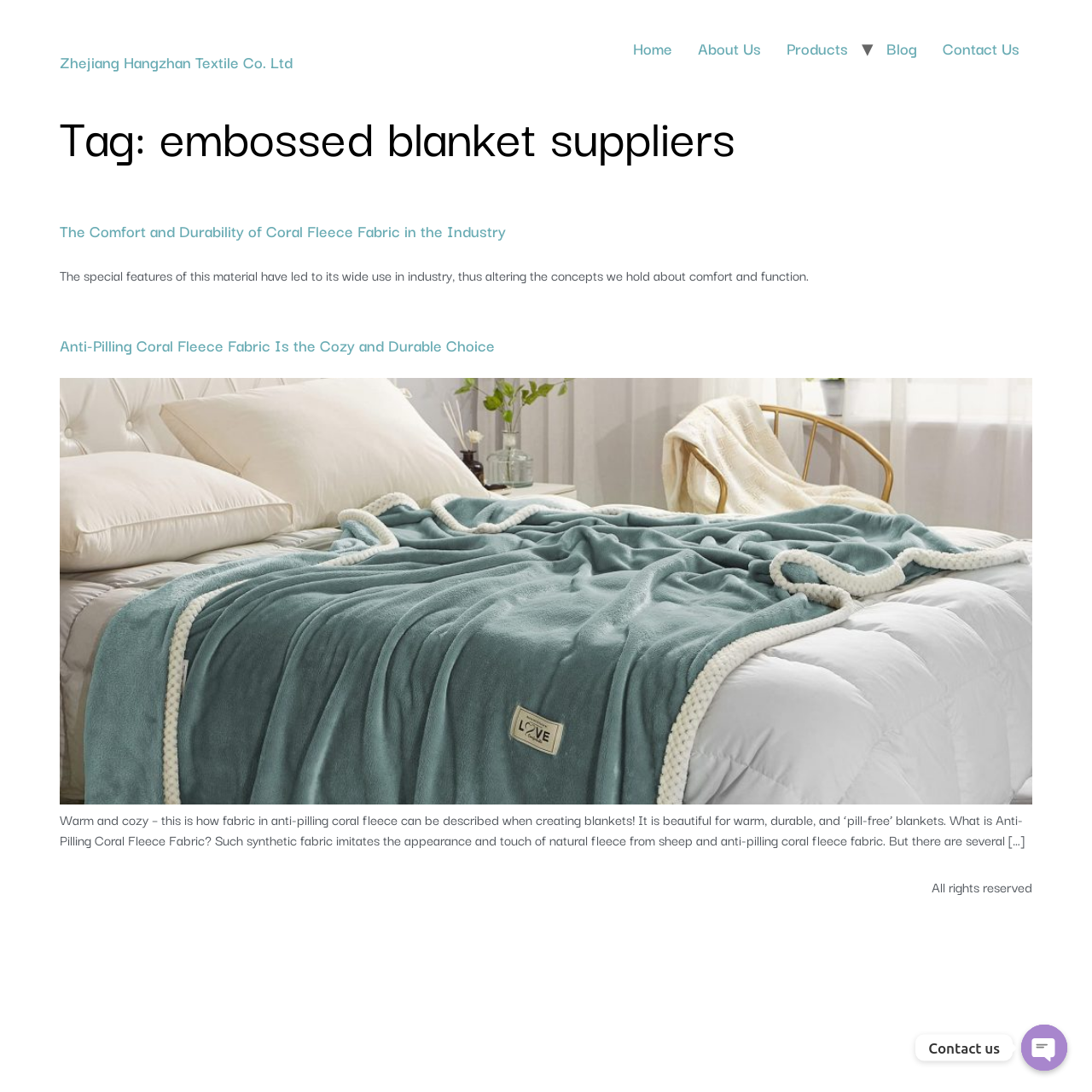What is the purpose of the button at the bottom?
Based on the screenshot, respond with a single word or phrase.

Contact us